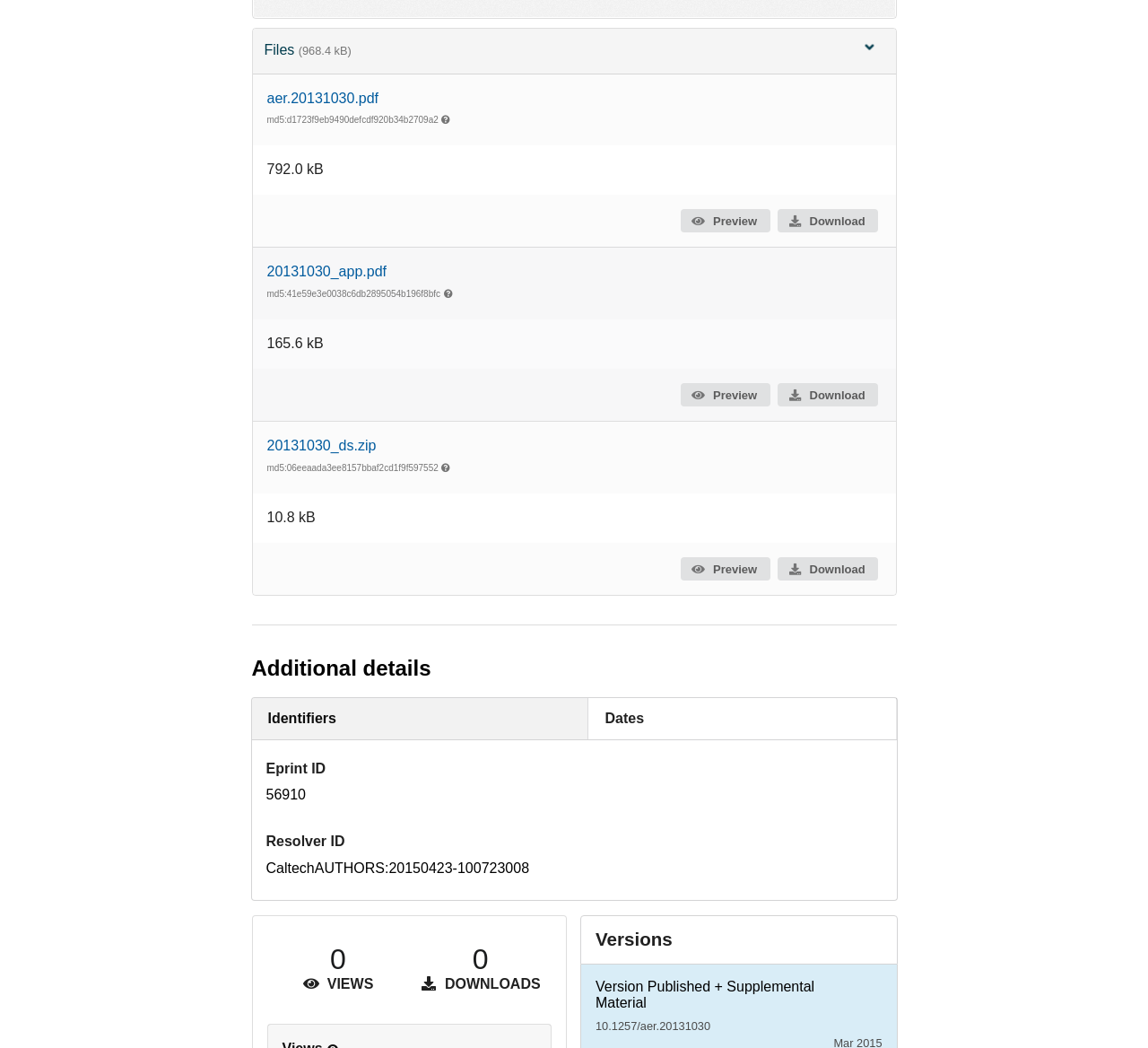Please specify the bounding box coordinates of the clickable region necessary for completing the following instruction: "Download aer.20131030.pdf". The coordinates must consist of four float numbers between 0 and 1, i.e., [left, top, right, bottom].

[0.232, 0.086, 0.33, 0.101]